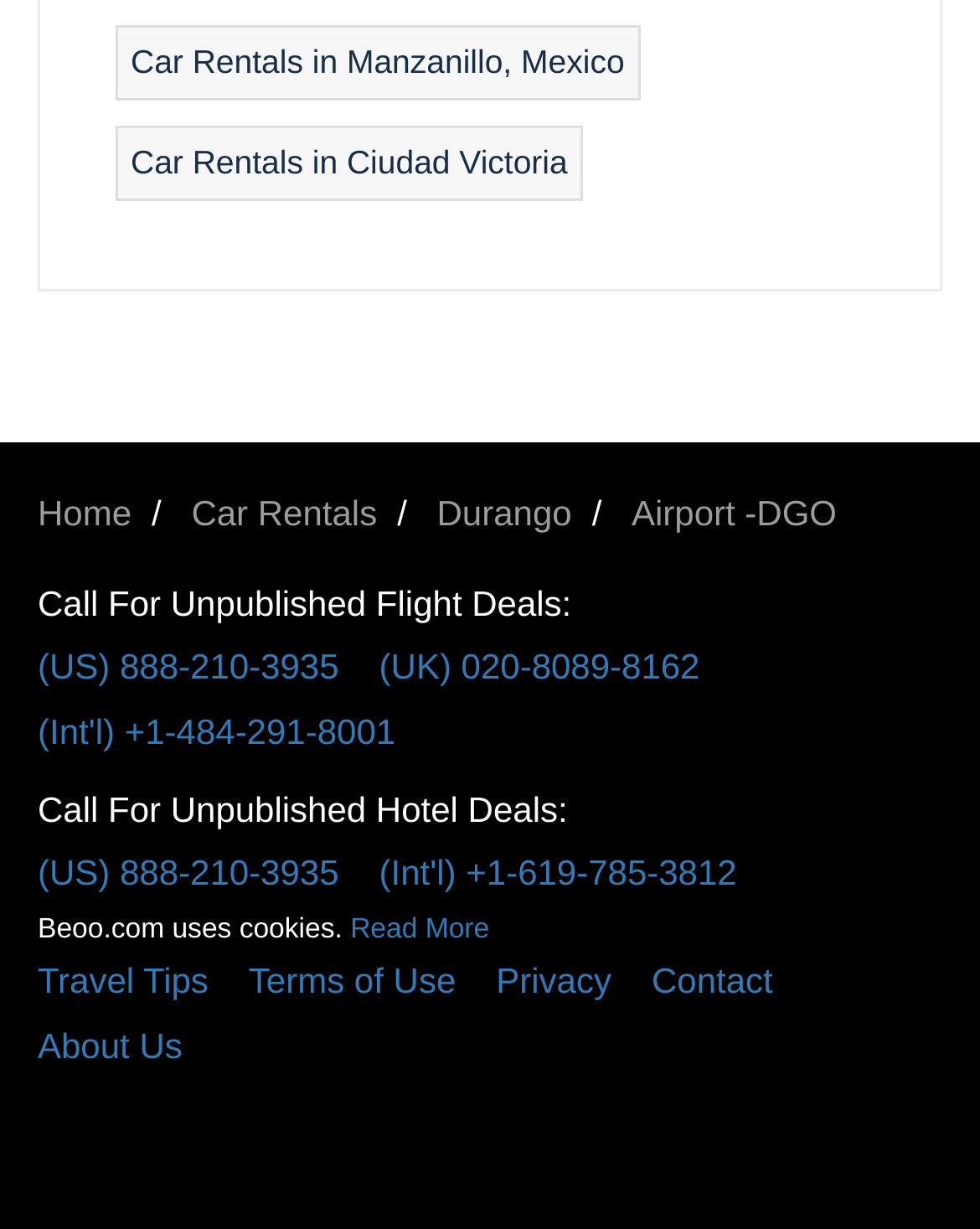Could you find the bounding box coordinates of the clickable area to complete this instruction: "Call for unpublished flight deals in the US"?

[0.038, 0.515, 0.387, 0.568]